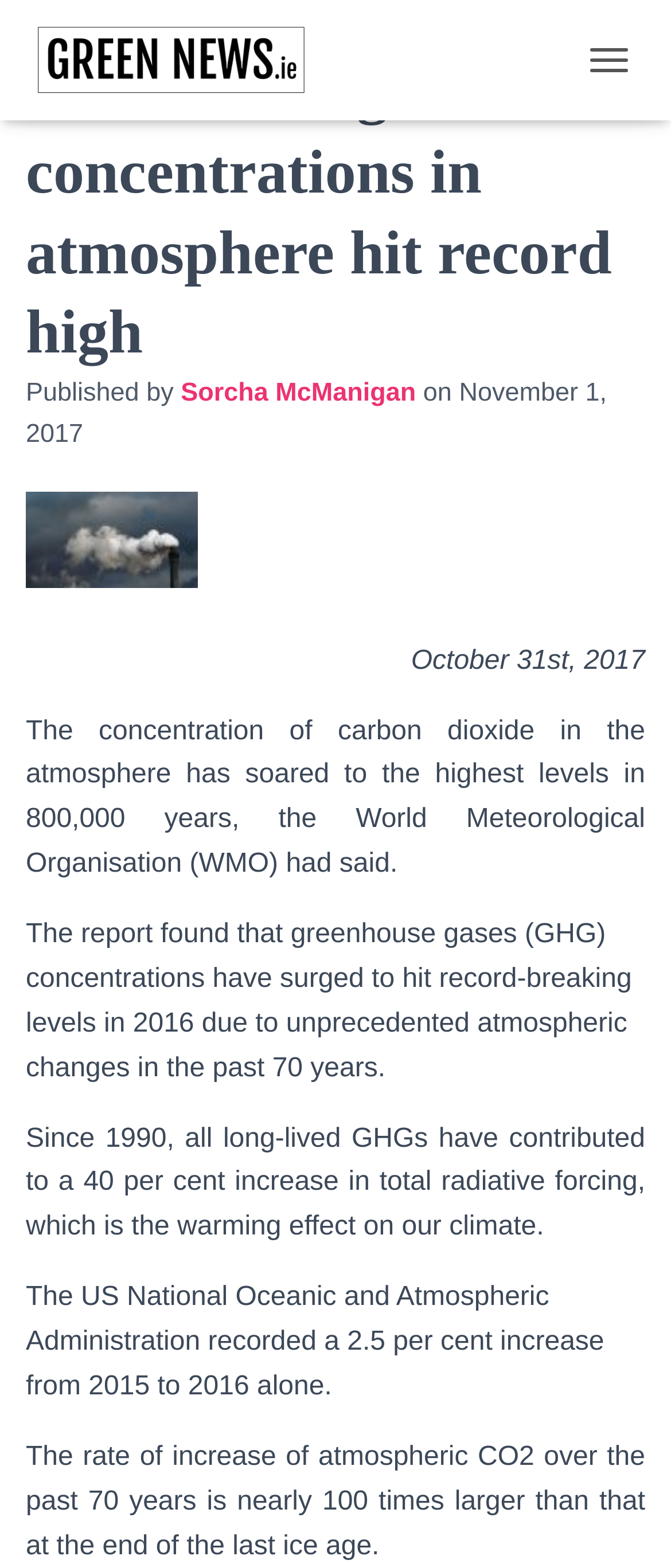Find the main header of the webpage and produce its text content.

Greenhouse gas concentrations in atmosphere hit record high